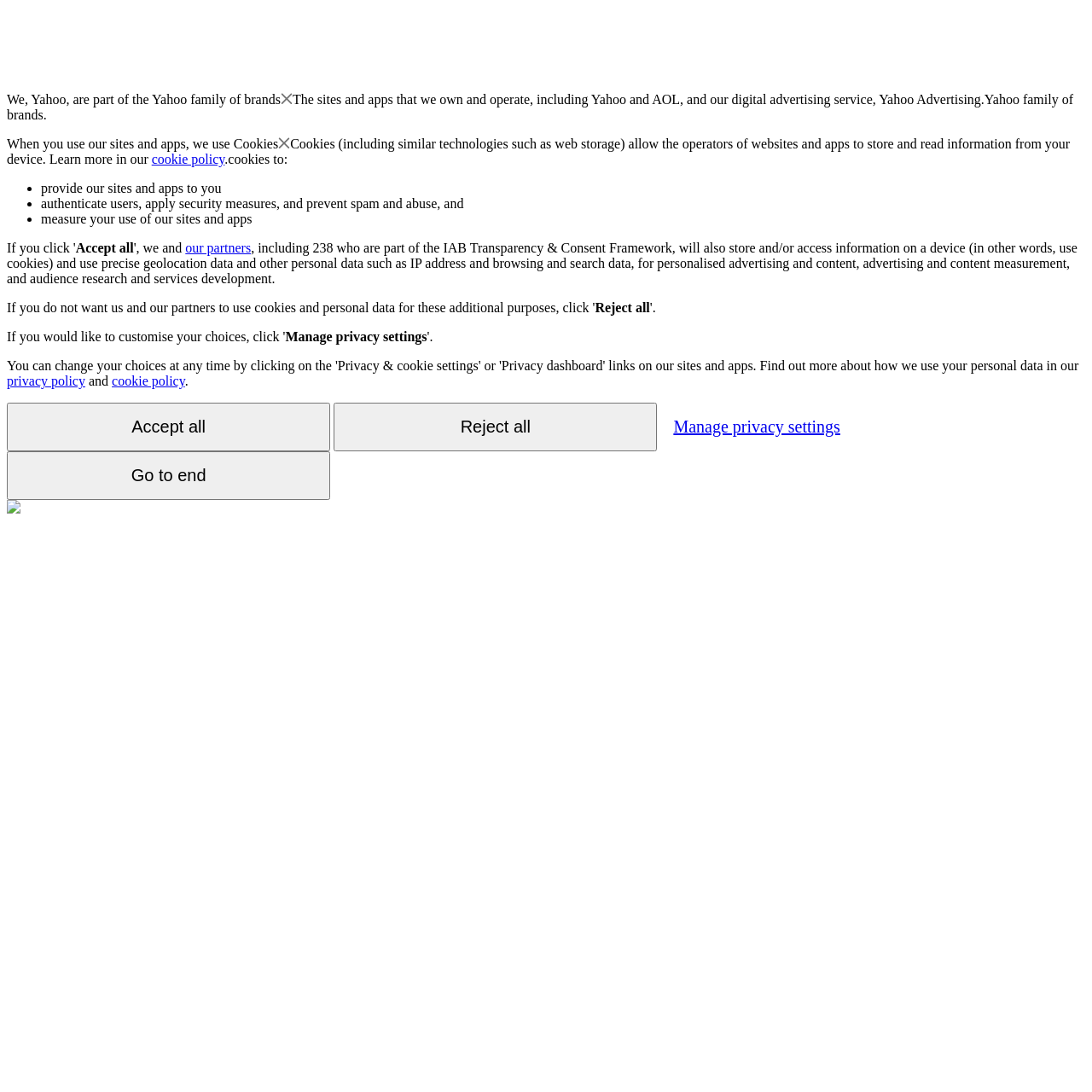Please determine the bounding box coordinates of the area that needs to be clicked to complete this task: 'Click the 'Accept all' button'. The coordinates must be four float numbers between 0 and 1, formatted as [left, top, right, bottom].

[0.069, 0.22, 0.122, 0.234]